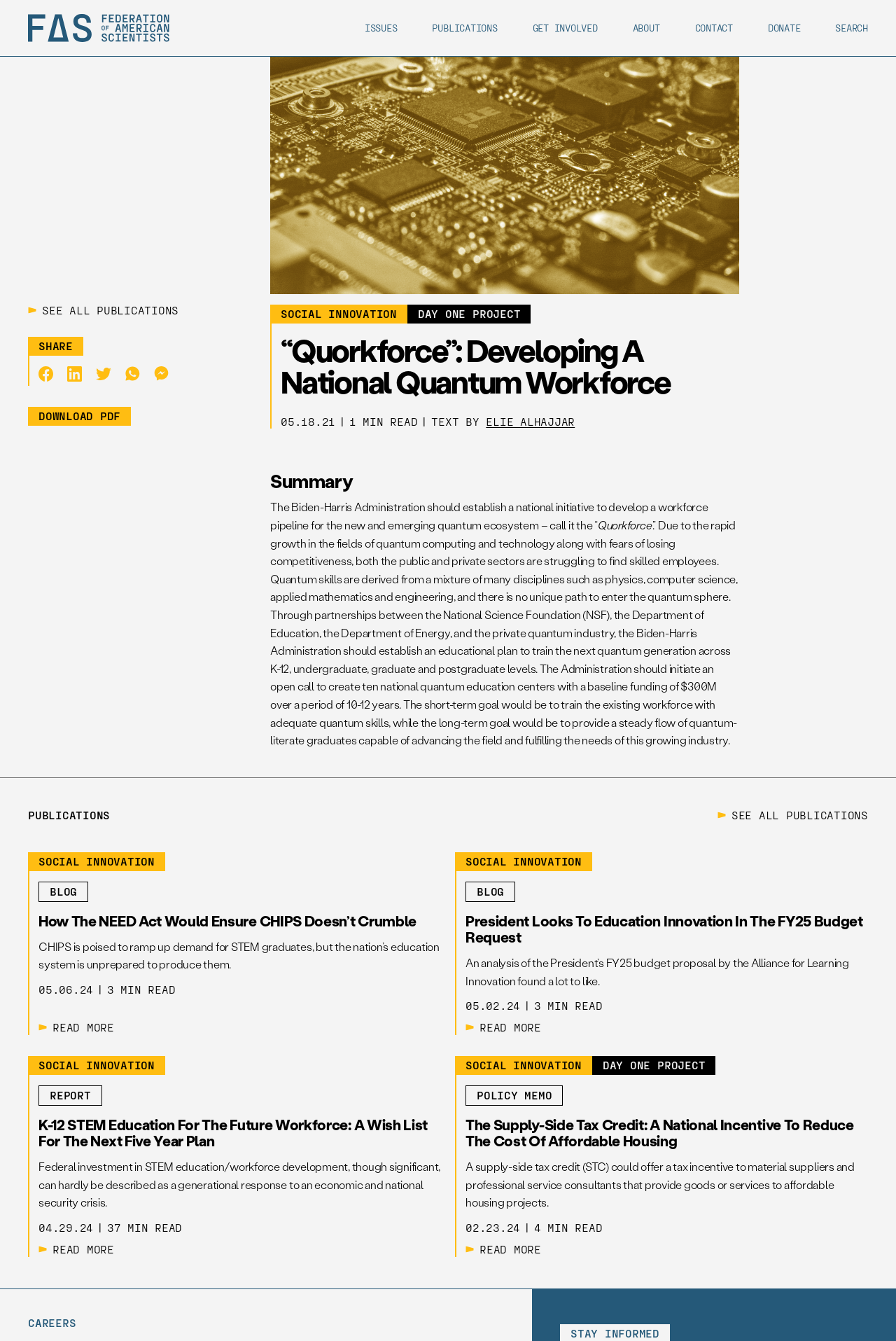Explain the webpage's layout and main content in detail.

The webpage is about the Federation of American Scientists, with a focus on developing a national quantum workforce. At the top, there is a navigation menu with links to "ISSUES", "PUBLICATIONS", "GET INVOLVED", "ABOUT", "CONTACT", "DONATE", and "SEARCH". Below the navigation menu, there is a main section with a header that reads "“Quorkforce”: Developing A National Quantum Workforce". 

To the left of the header, there are social media links and a "SHARE" button. Below the header, there is a summary section that describes the need for a national initiative to develop a workforce pipeline for the quantum ecosystem. The text explains that both the public and private sectors are struggling to find skilled employees due to the rapid growth in quantum computing and technology.

Further down, there are three sections with links to publications, including a report on K-12 STEM education, a blog post on the NEED Act, and a policy memo on affordable housing. Each section has a brief summary and a "READ MORE" link. 

At the bottom of the page, there are two sections: one with a "CAREERS" link and another with a "STAY INFORMED" link. The page also has several images, including a logo for the Federation of American Scientists and icons for social media platforms.